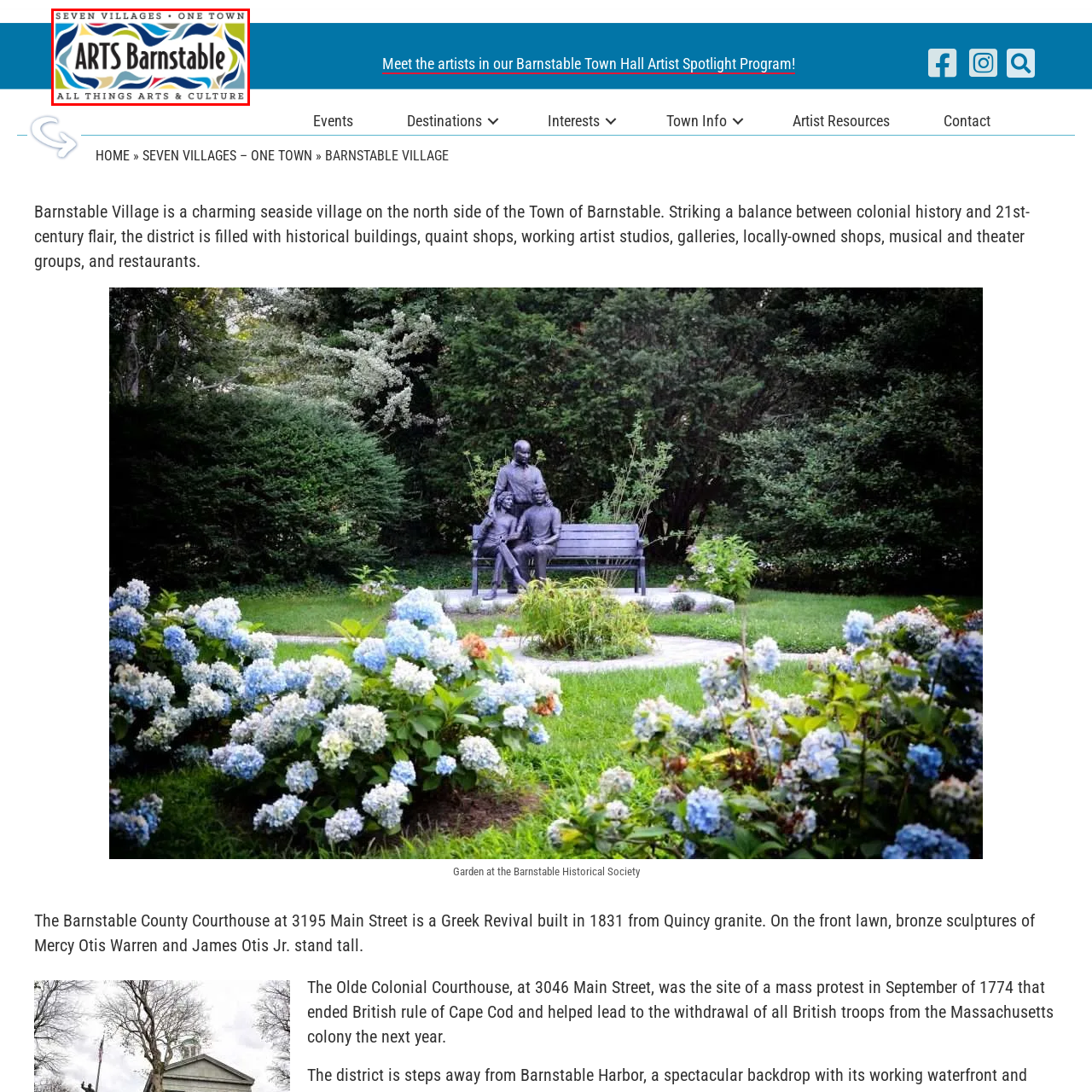What is the tagline of ARTS Barnstable?
Examine the area marked by the red bounding box and respond with a one-word or short phrase answer.

ALL THINGS ARTS & CULTURE